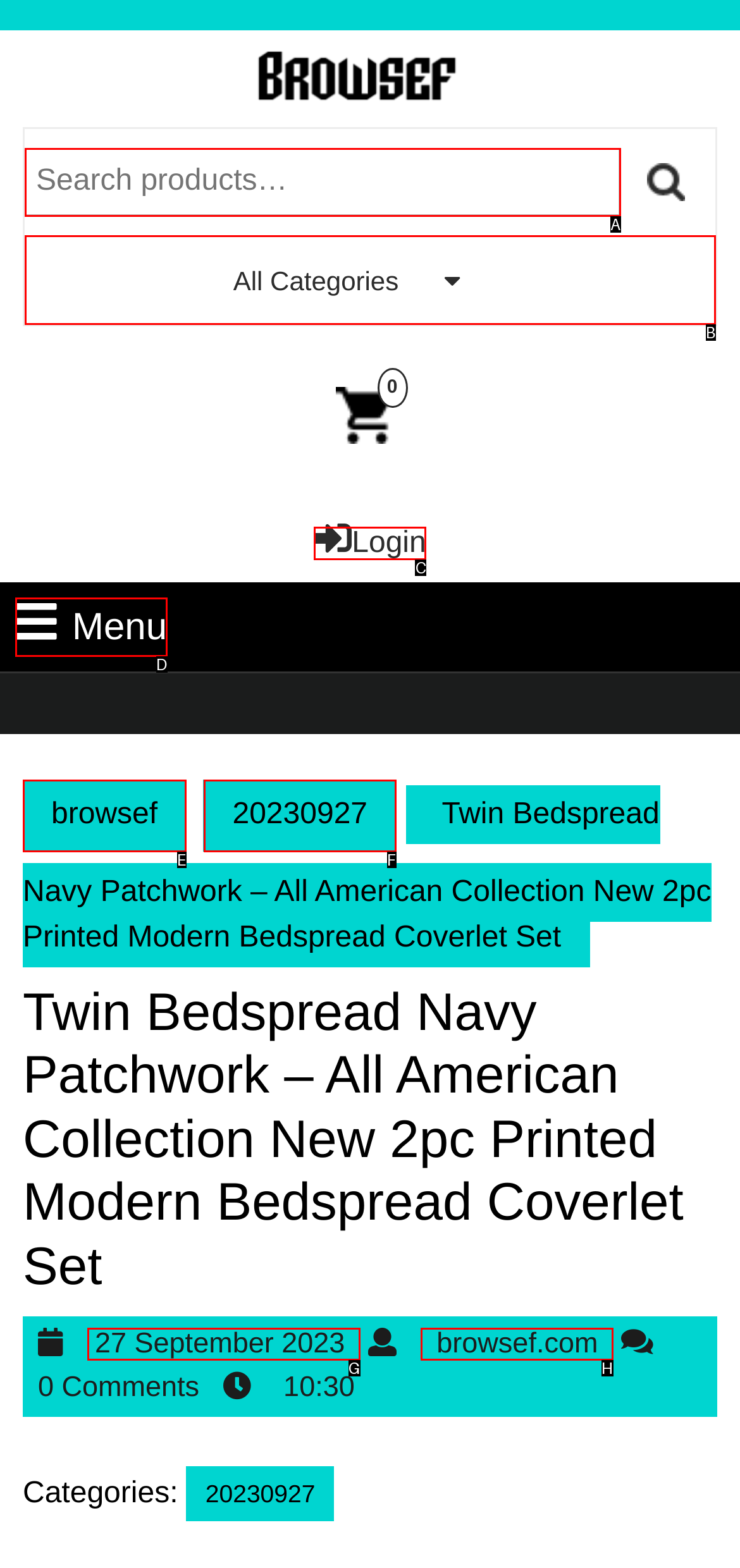Choose the HTML element that should be clicked to accomplish the task: Login to the account. Answer with the letter of the chosen option.

C